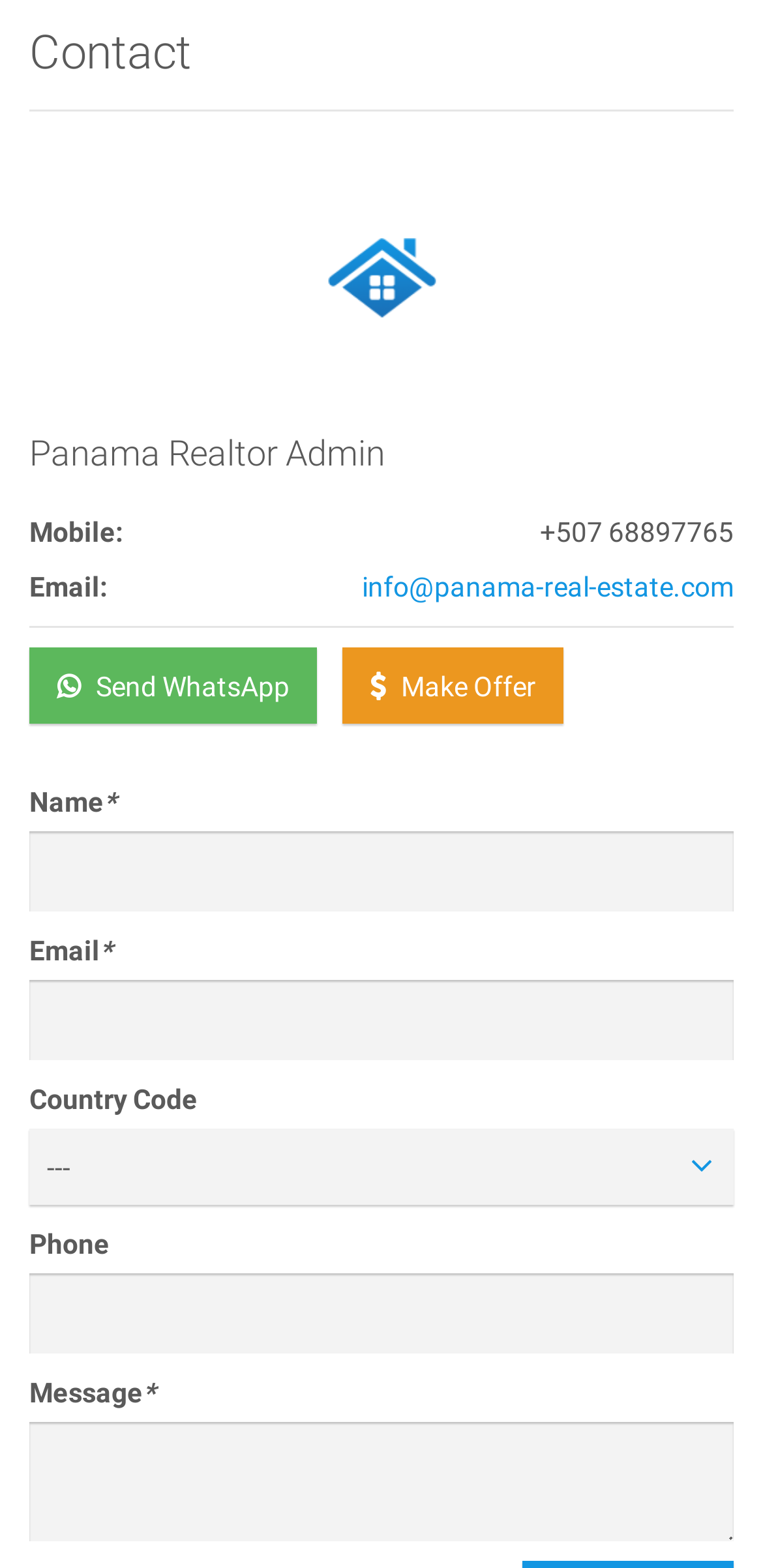What are the required fields in the contact form?
Provide an in-depth and detailed explanation in response to the question.

The required fields in the contact form are indicated by an asterisk (*) symbol. The fields that have this symbol are 'Name', 'Email', and 'Message'. These fields must be filled in before submitting the form.